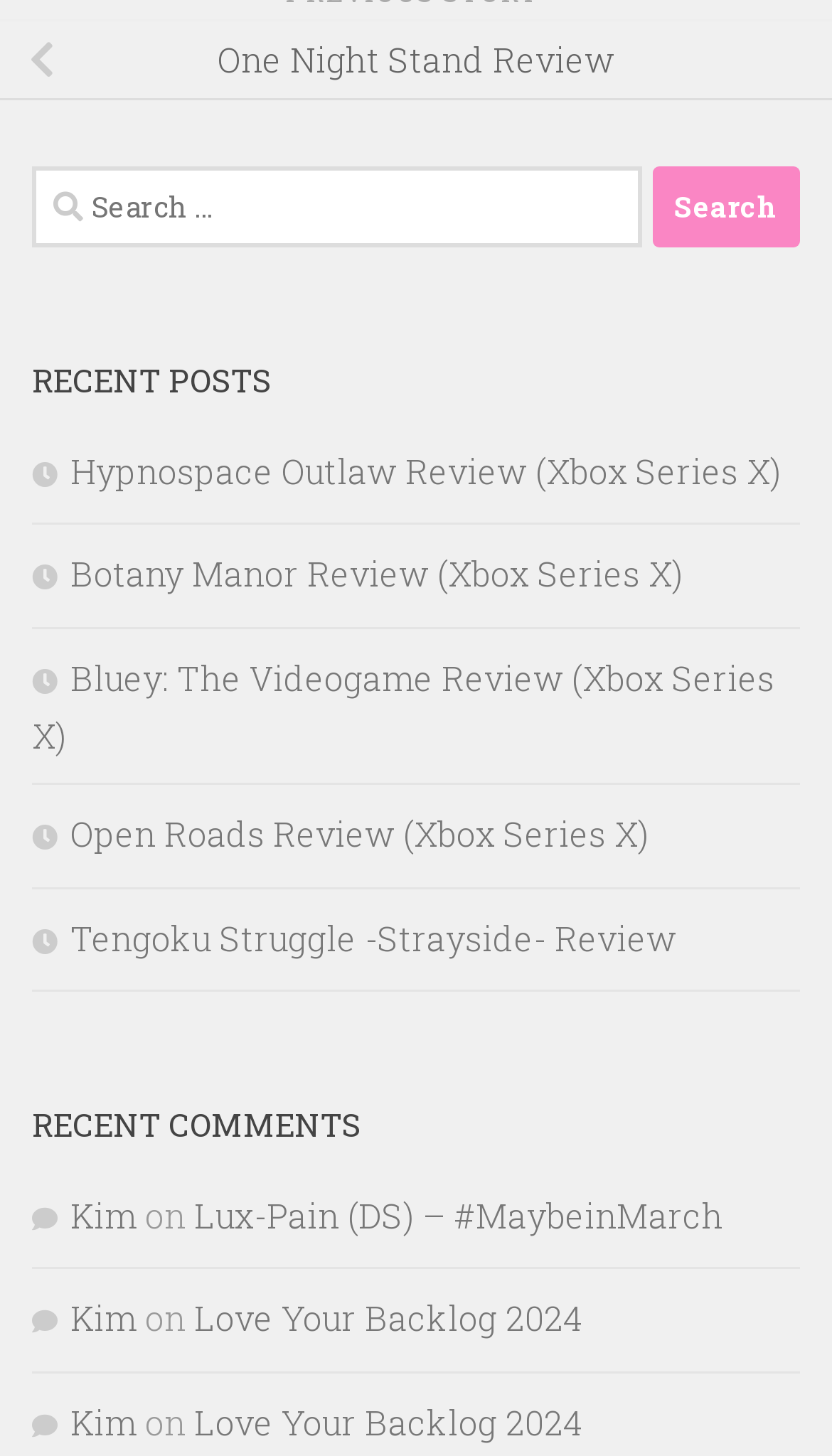Please determine the bounding box coordinates of the clickable area required to carry out the following instruction: "Search for a game". The coordinates must be four float numbers between 0 and 1, represented as [left, top, right, bottom].

[0.038, 0.115, 0.962, 0.17]